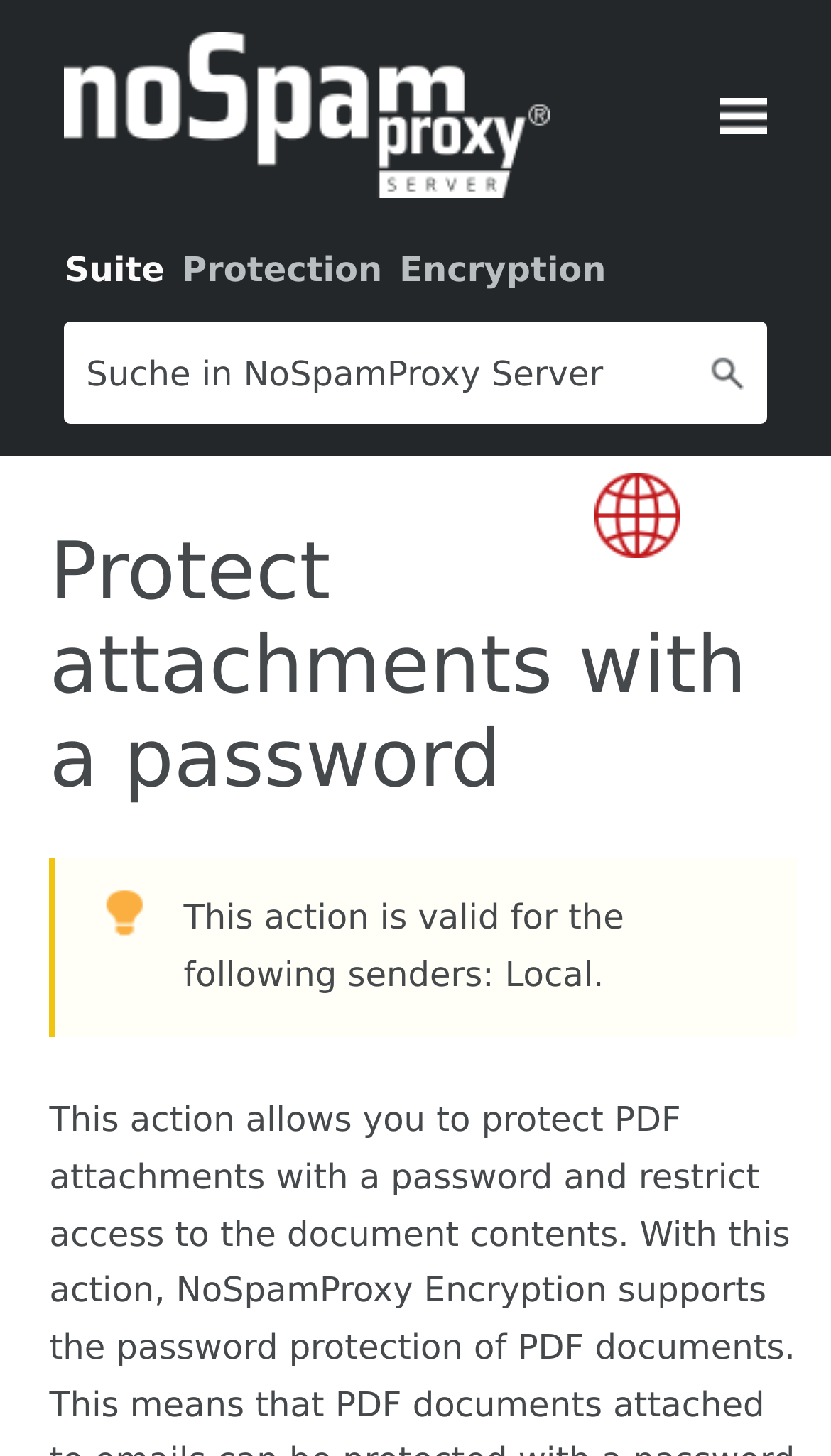Predict the bounding box coordinates of the UI element that matches this description: "aria-label="Show Navigation Panel"". The coordinates should be in the format [left, top, right, bottom] with each value between 0 and 1.

[0.832, 0.044, 0.955, 0.114]